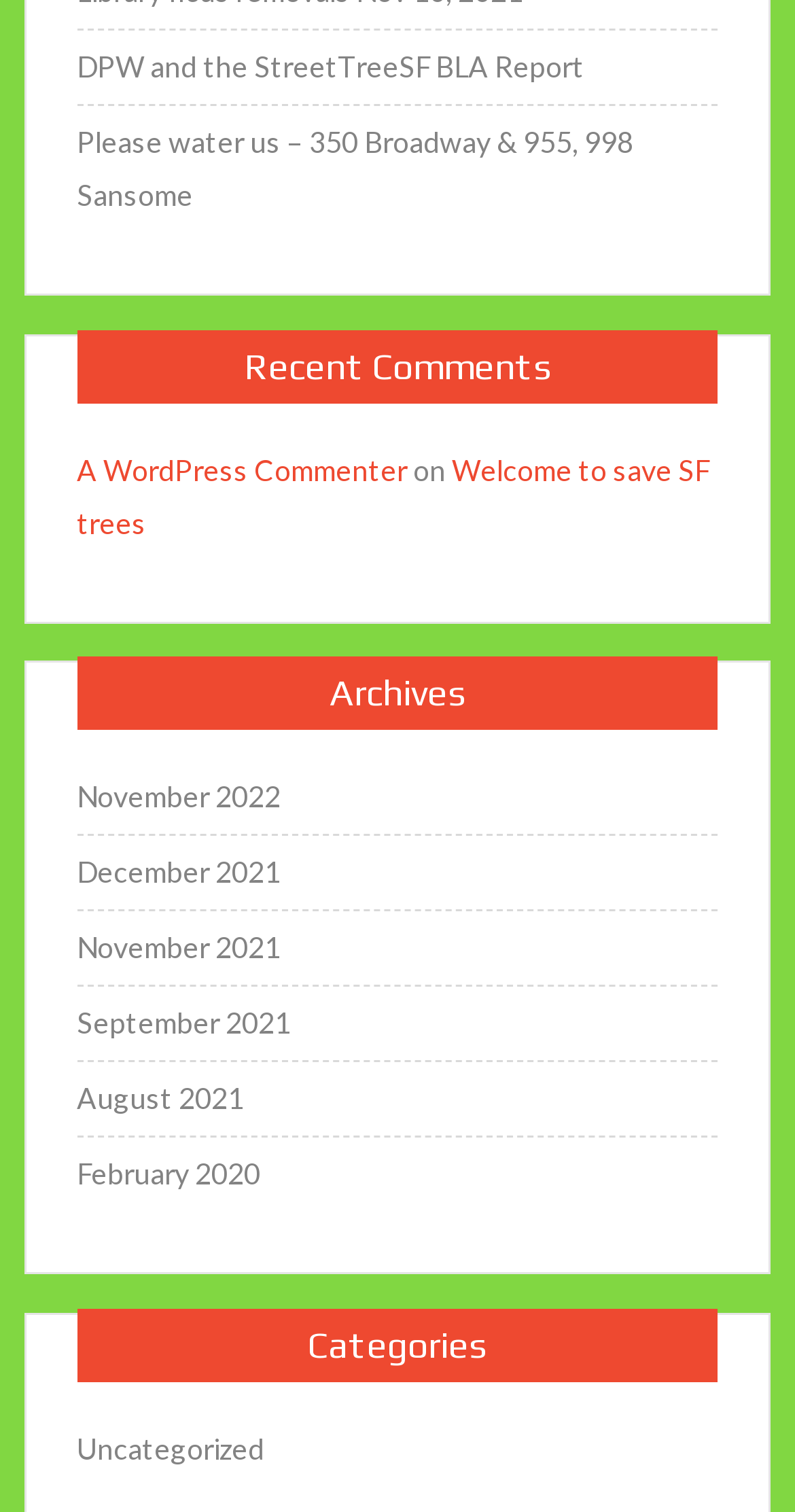How many categories are there?
Give a detailed explanation using the information visible in the image.

I looked at the links under the 'Categories' heading and found only one category, which is 'Uncategorized'.